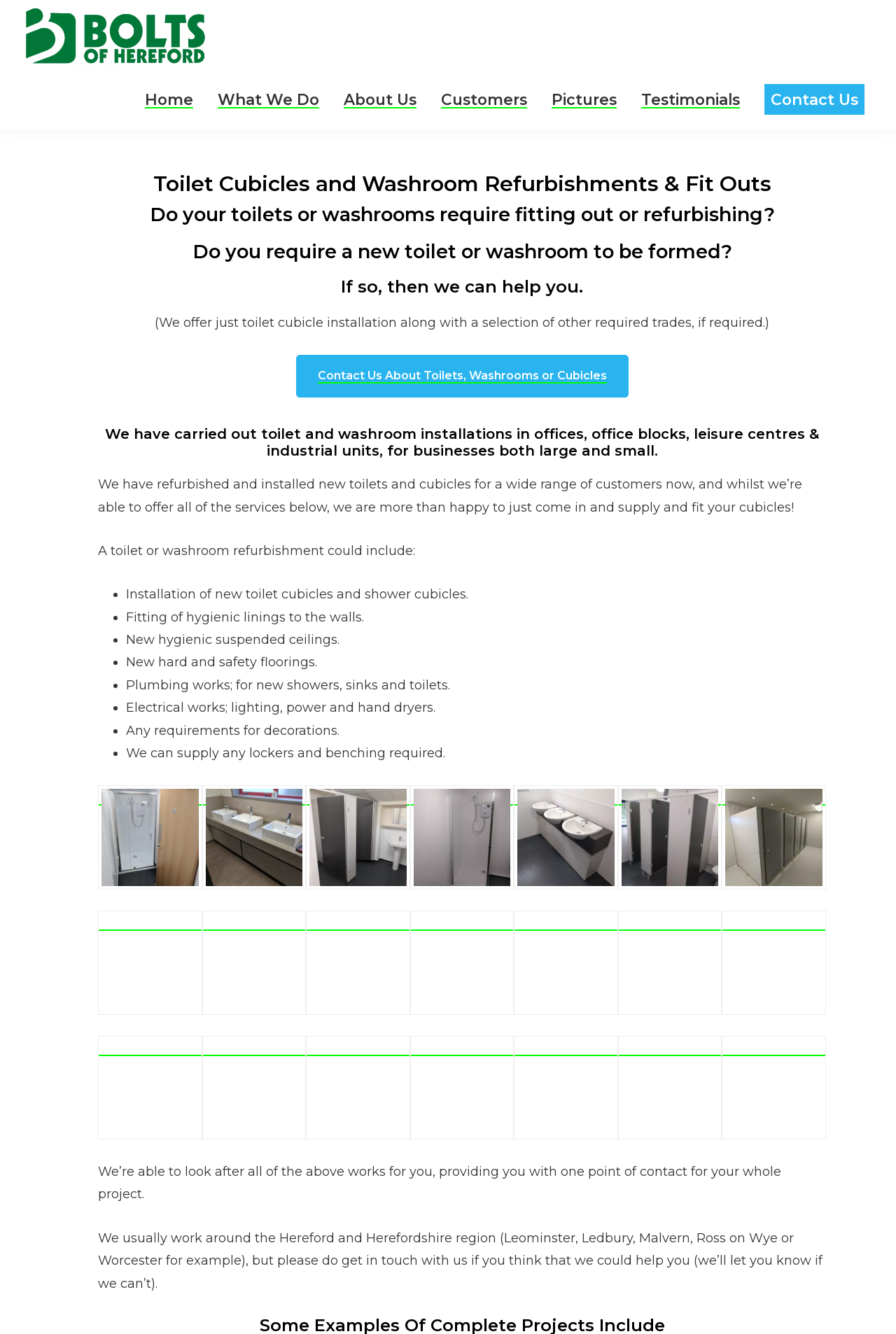Specify the bounding box coordinates for the region that must be clicked to perform the given instruction: "Click on the 'Contact Us About Toilets, Washrooms or Cubicles' link".

[0.354, 0.277, 0.677, 0.288]